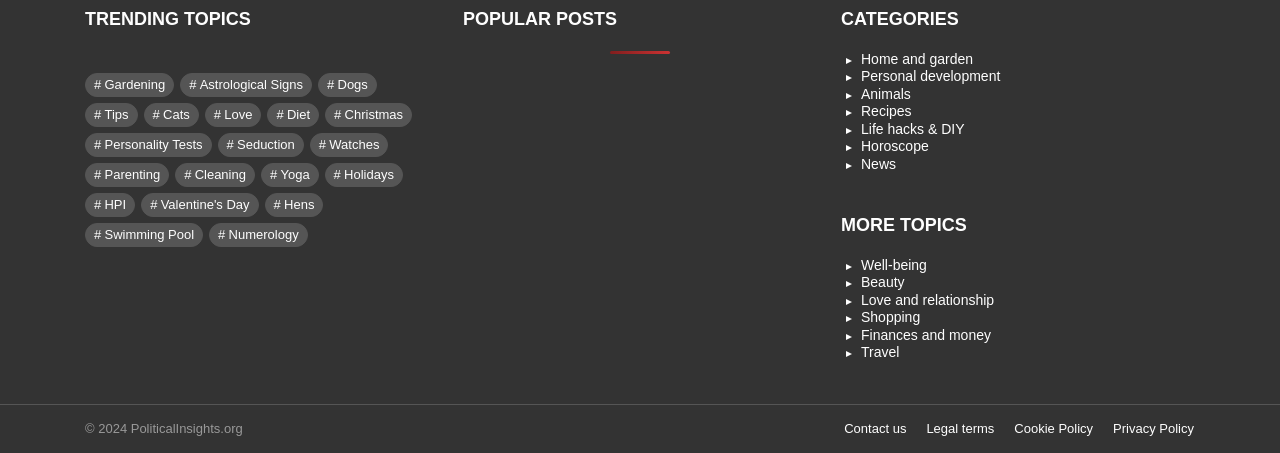What is the first trending topic?
Based on the screenshot, provide a one-word or short-phrase response.

Gardening